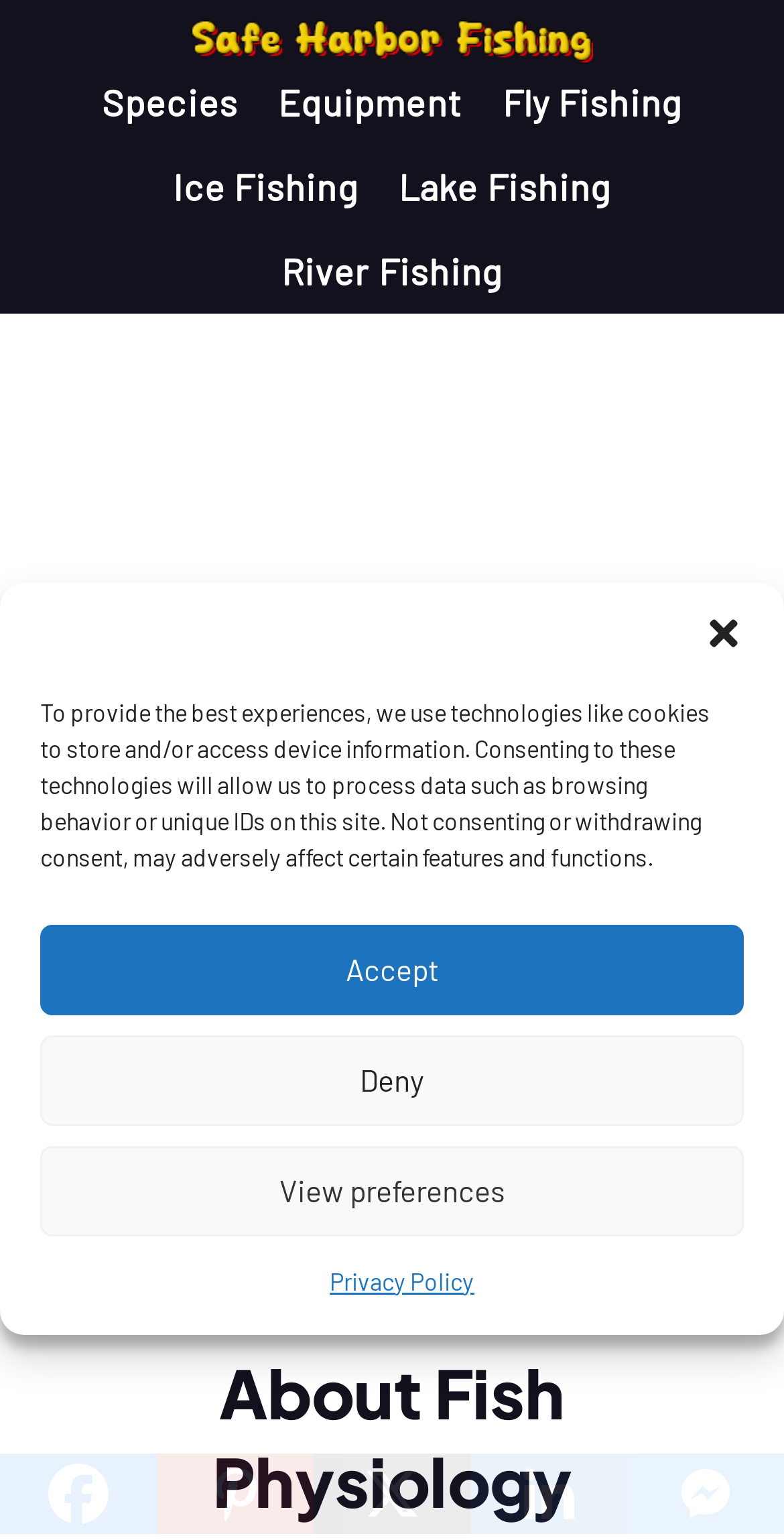Please locate the bounding box coordinates of the element that needs to be clicked to achieve the following instruction: "Check the 'Home' link". The coordinates should be four float numbers between 0 and 1, i.e., [left, top, right, bottom].

[0.062, 0.645, 0.182, 0.691]